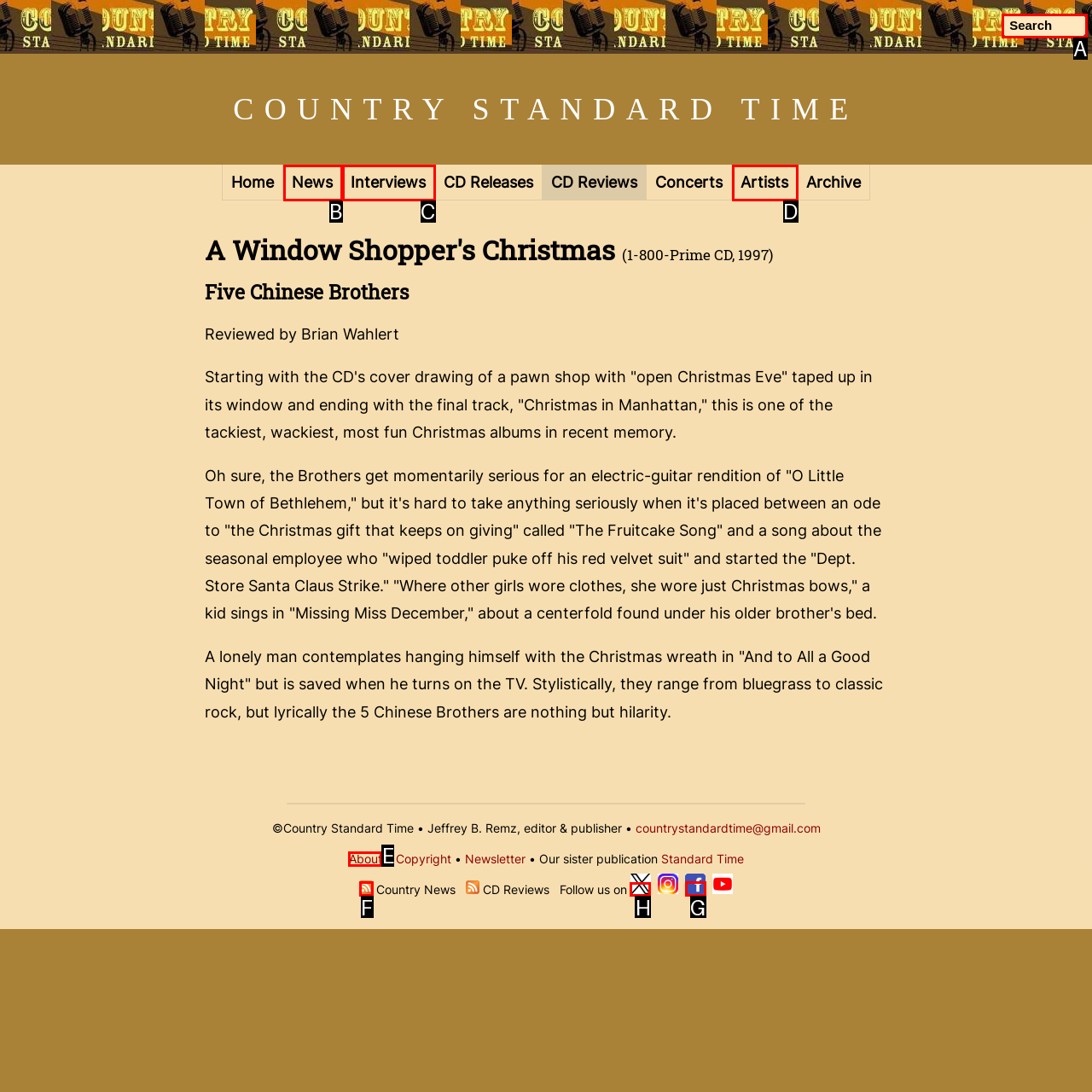Point out which UI element to click to complete this task: Follow on Twitter
Answer with the letter corresponding to the right option from the available choices.

H